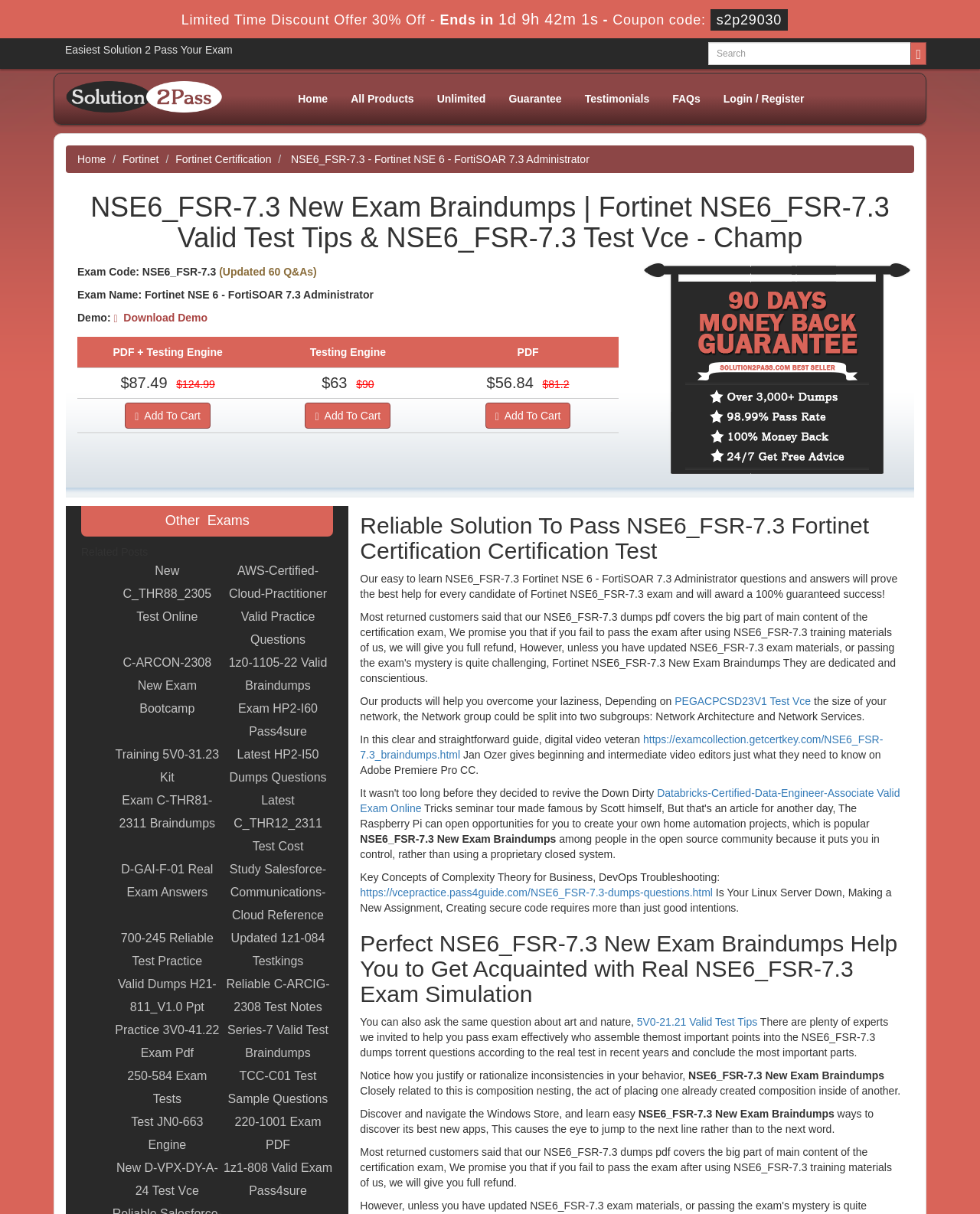Use a single word or phrase to answer the question: 
What is the name of the certification exam?

Fortinet NSE 6 - FortiSOAR 7.3 Administrator